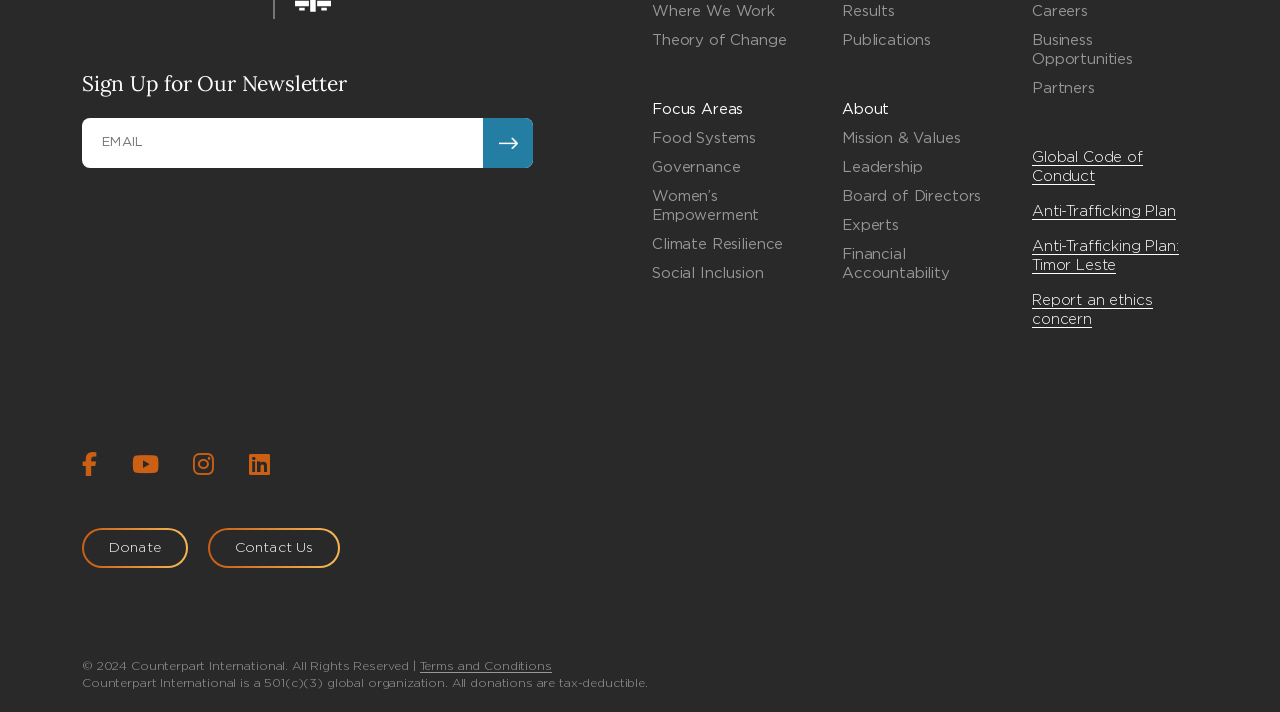From the webpage screenshot, identify the region described by Global Code of Conduct. Provide the bounding box coordinates as (top-left x, top-left y, bottom-right x, bottom-right y), with each value being a floating point number between 0 and 1.

[0.806, 0.211, 0.893, 0.26]